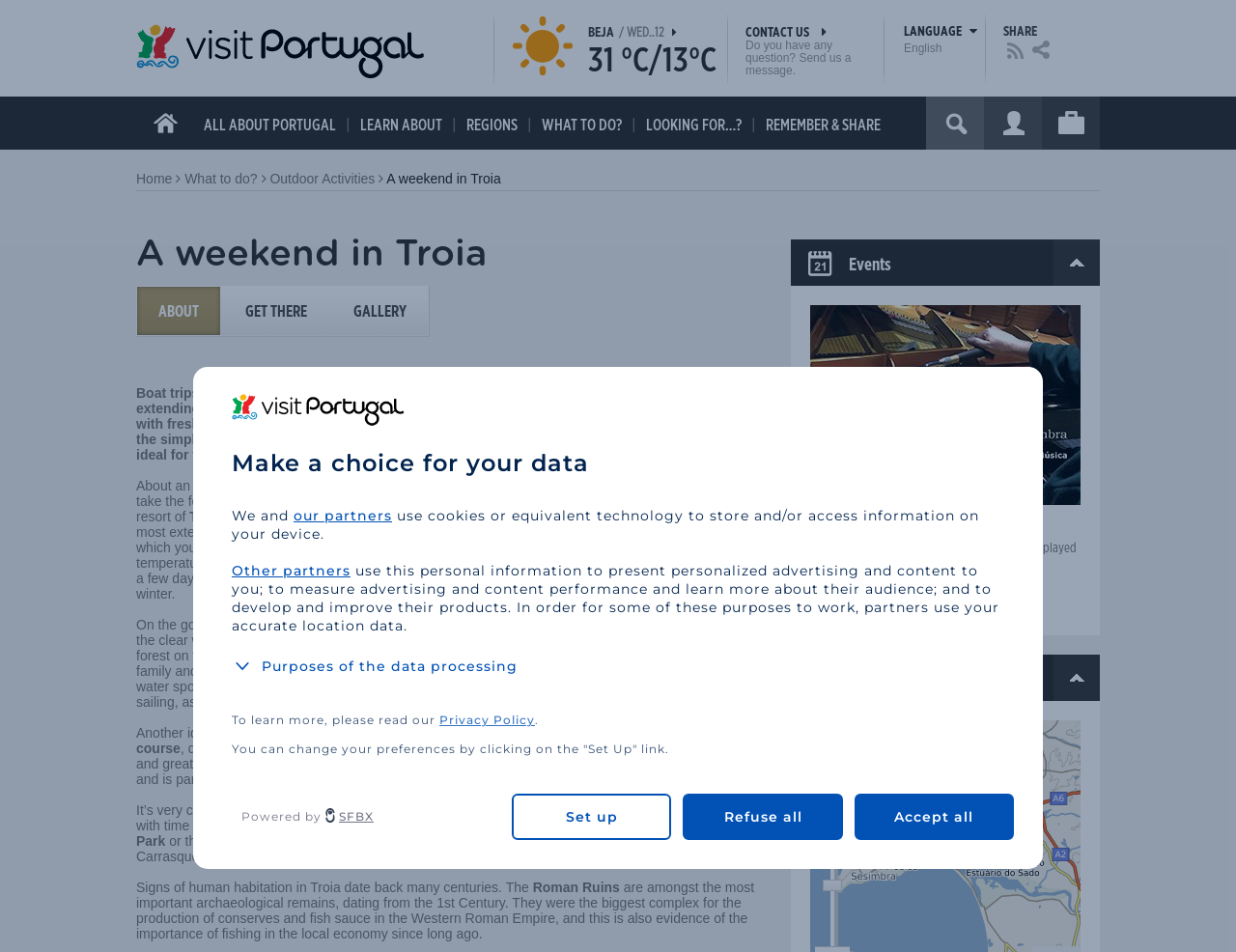Use a single word or phrase to respond to the question:
What is the name of the golf course mentioned in the text?

Troia course